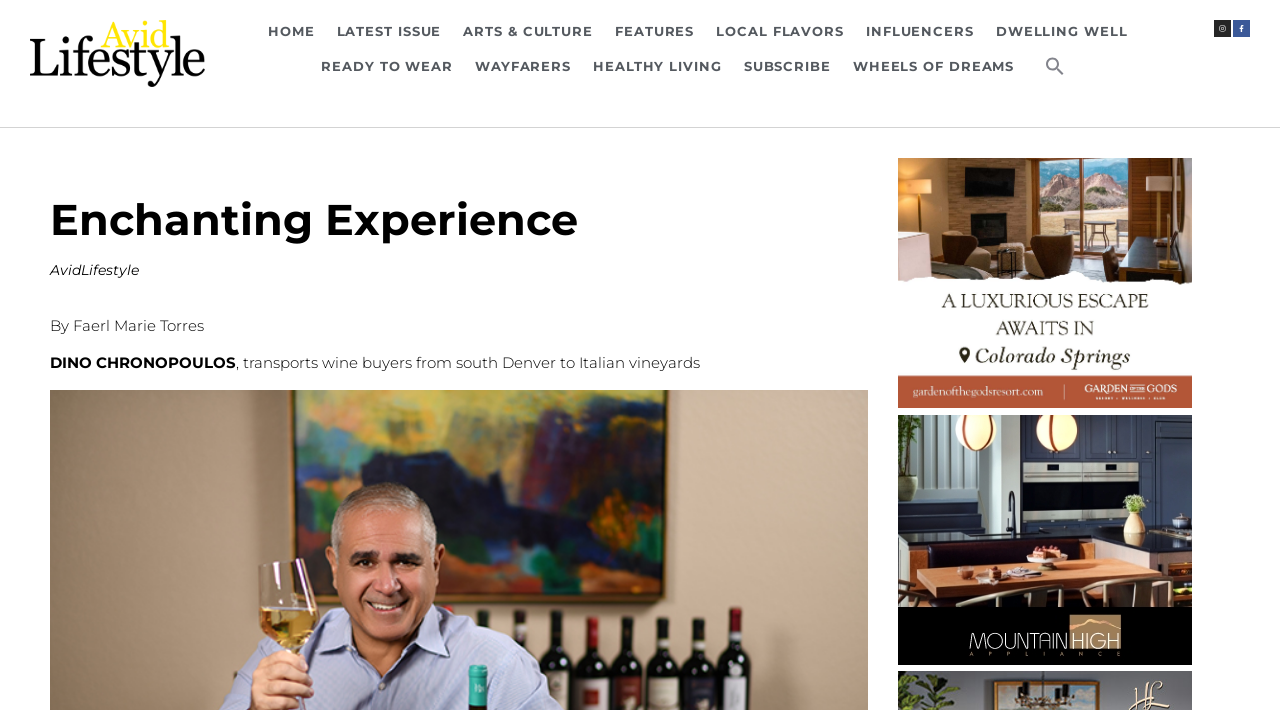Identify the coordinates of the bounding box for the element described below: "Features". Return the coordinates as four float numbers between 0 and 1: [left, top, right, bottom].

[0.472, 0.028, 0.551, 0.061]